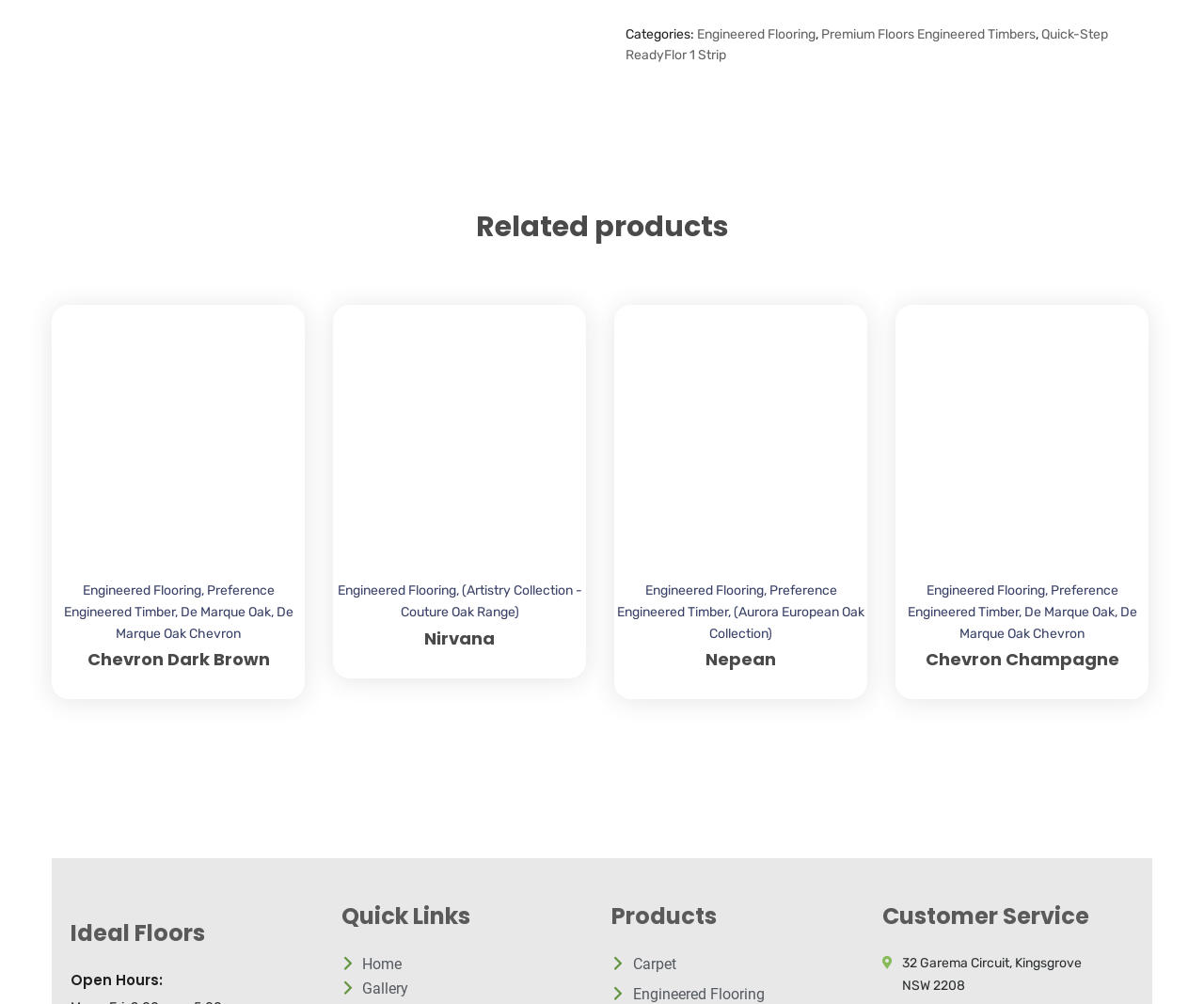Locate the bounding box coordinates of the element that should be clicked to fulfill the instruction: "View related products".

[0.043, 0.209, 0.957, 0.243]